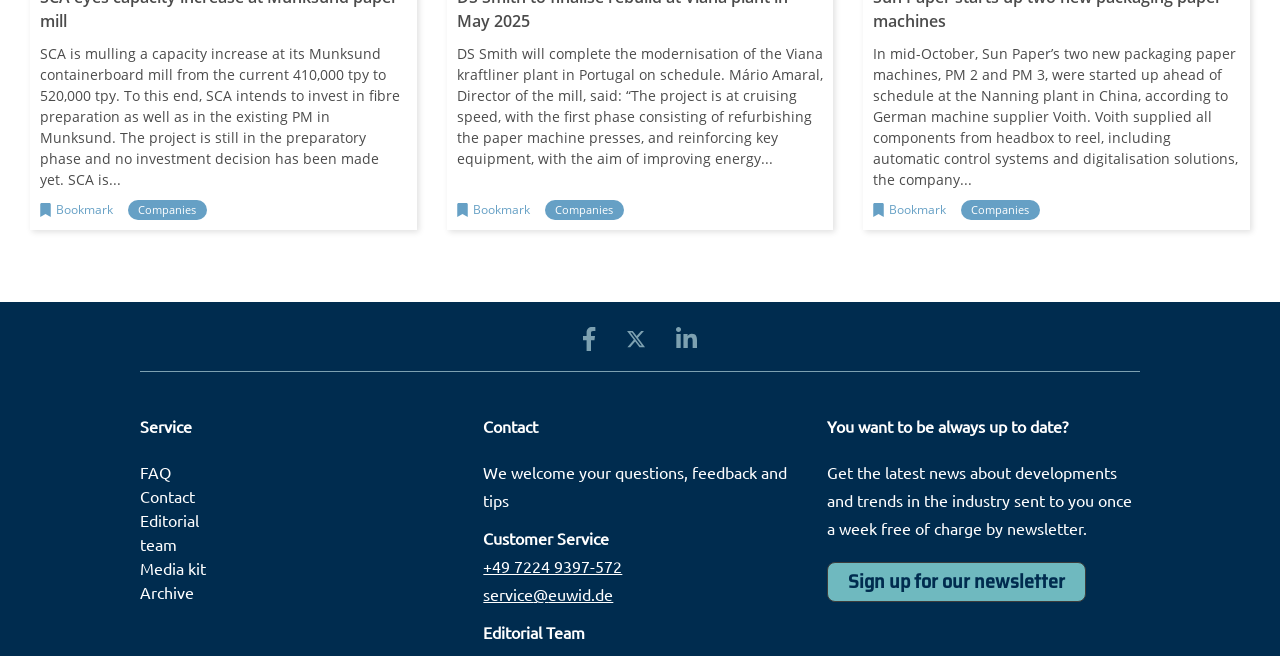Identify the bounding box coordinates for the element you need to click to achieve the following task: "Click the 'contact us' link". The coordinates must be four float values ranging from 0 to 1, formatted as [left, top, right, bottom].

None